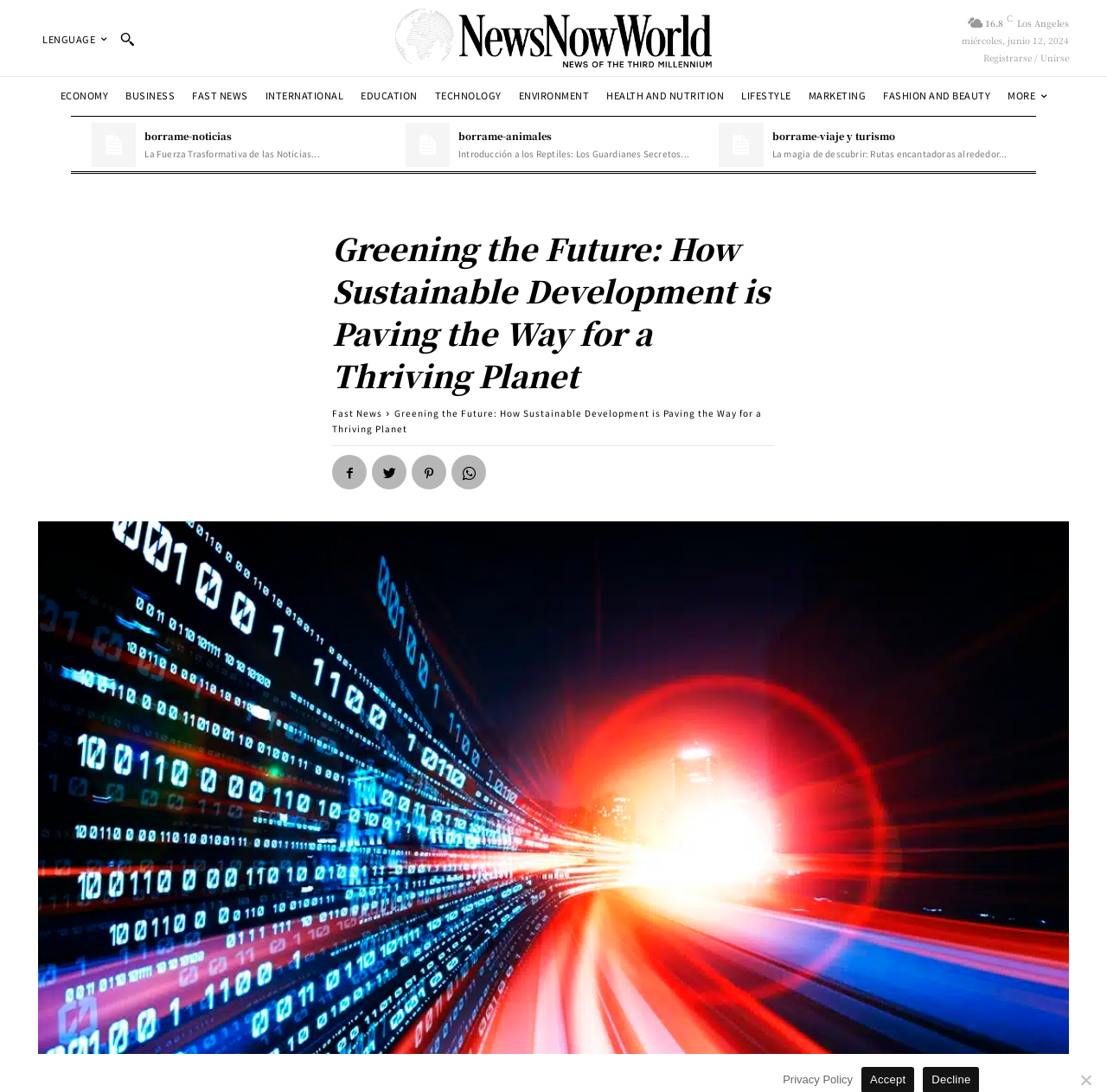Determine the bounding box coordinates of the element's region needed to click to follow the instruction: "Click the search button". Provide these coordinates as four float numbers between 0 and 1, formatted as [left, top, right, bottom].

[0.1, 0.021, 0.129, 0.05]